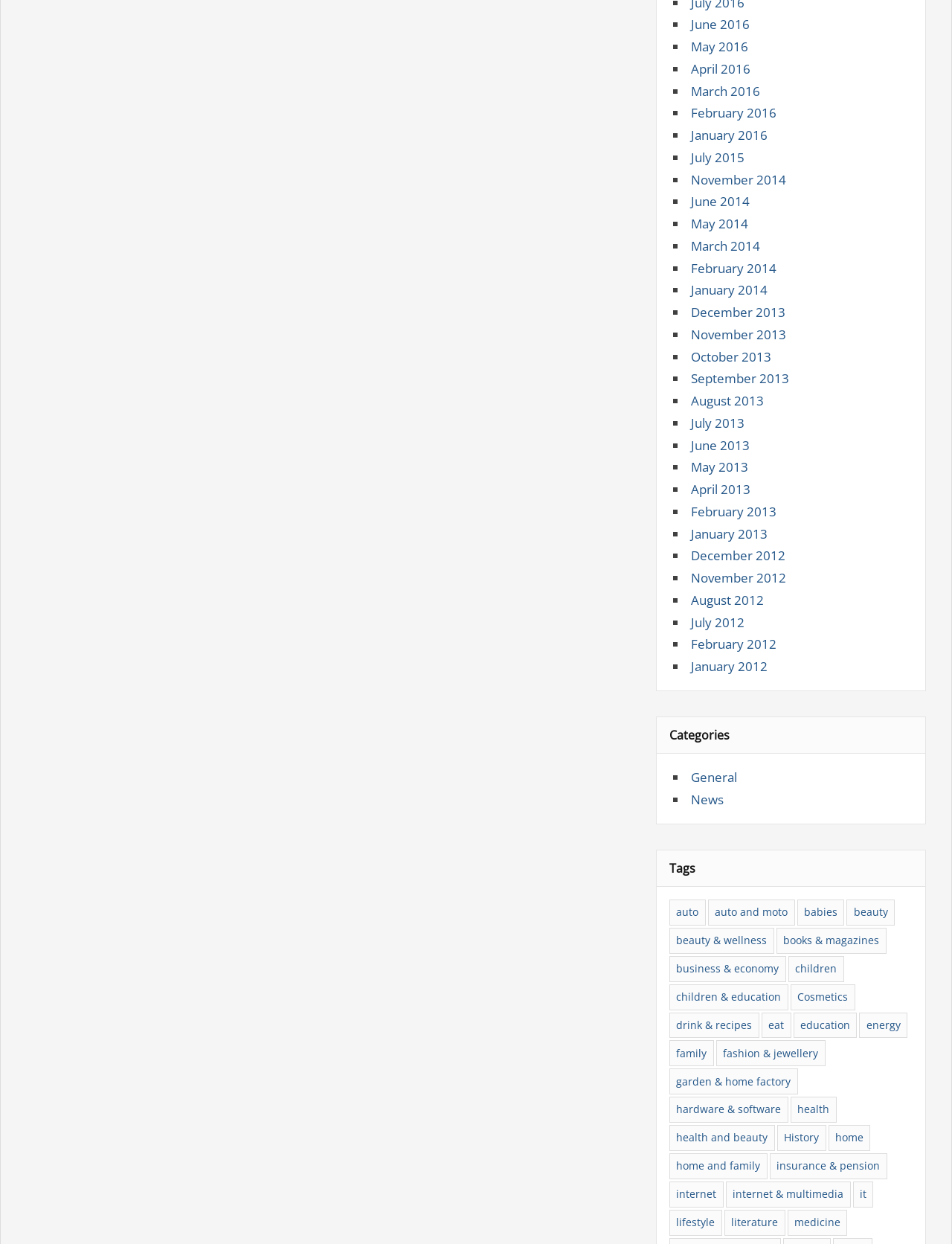Is there a category for 'education'?
Relying on the image, give a concise answer in one word or a brief phrase.

yes